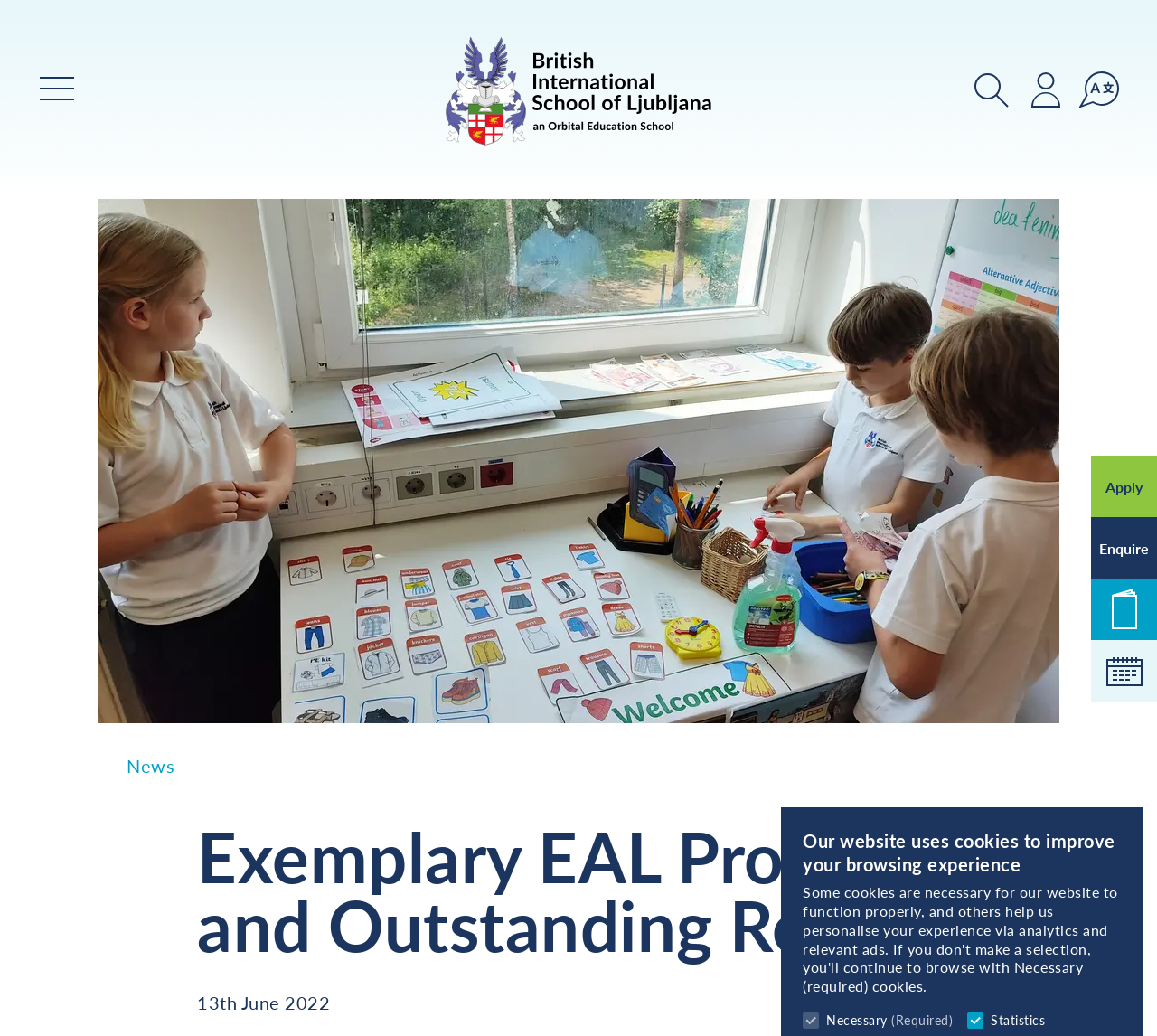Craft a detailed narrative of the webpage's structure and content.

This webpage is about the British International School of Ljubljana, specifically discussing the school's EAL provision and outstanding results. At the top, there is a header section with a cookie policy notification. Below this, there are three checkboxes for managing cookies, with the "Necessary" option being disabled and checked by default.

On the right side of the page, there are five links: "Apply", "Enquire", "News", "Calendar", and each has a small icon next to it. The "News" link has a small image beside it.

On the left side, there is a main menu link with an icon, which controls an off-canvas menu. Above this, the school's logo is displayed with an image. There are also links for "Search", "Login", and "Switch language", each with an icon and controlling a specific navigation.

The main content of the page is an article with a heading "Exemplary EAL Provision and Outstanding Results" and a publication date of "13th June 2022". The article likely discusses the importance of English proficiency for students, as mentioned in the meta description. There is a large image on the page, possibly illustrating the school's EAL results.